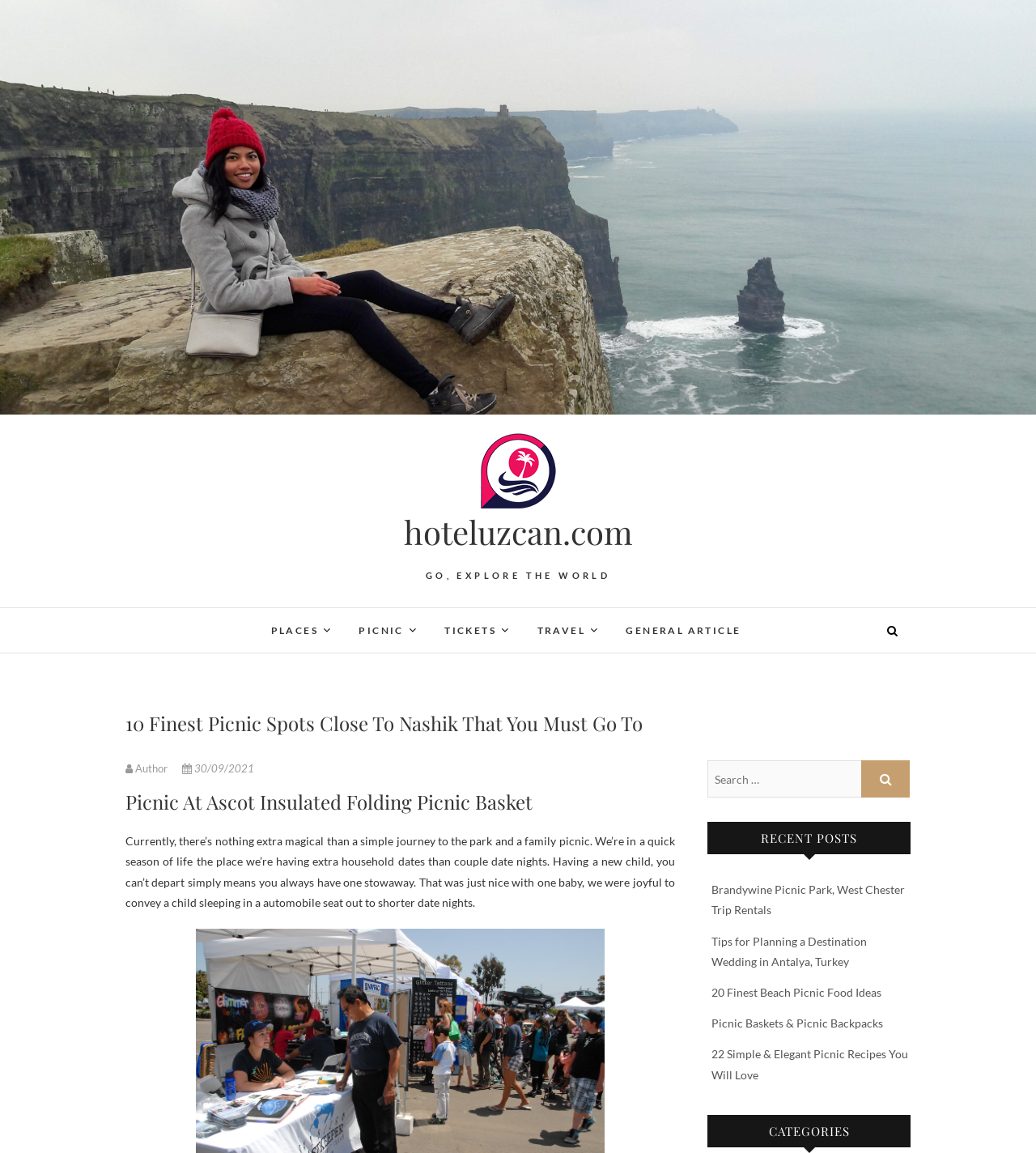From the screenshot, find the bounding box of the UI element matching this description: "Author". Supply the bounding box coordinates in the form [left, top, right, bottom], each a float between 0 and 1.

[0.121, 0.661, 0.164, 0.672]